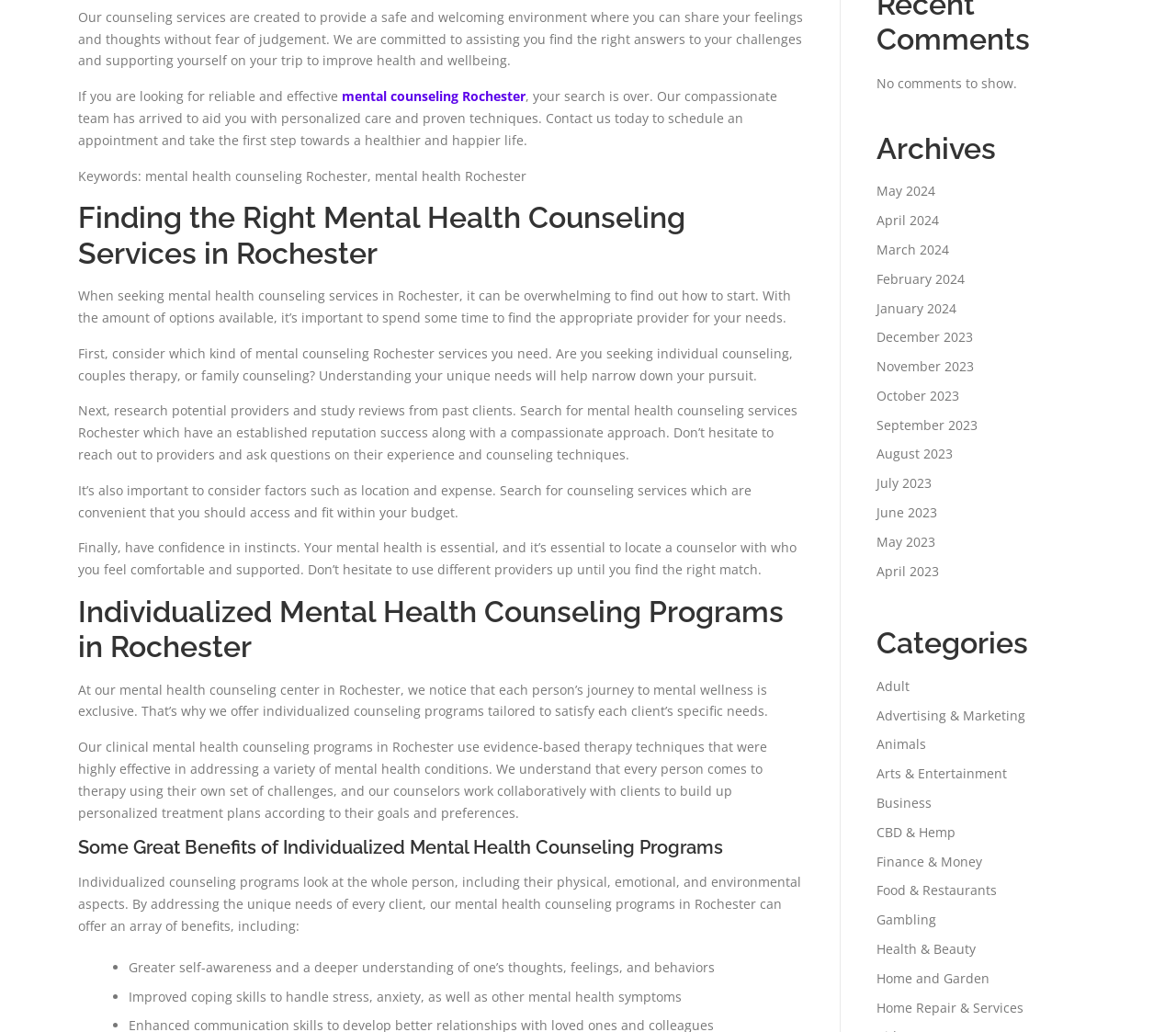Determine the bounding box coordinates for the UI element with the following description: "Business". The coordinates should be four float numbers between 0 and 1, represented as [left, top, right, bottom].

[0.745, 0.769, 0.792, 0.786]